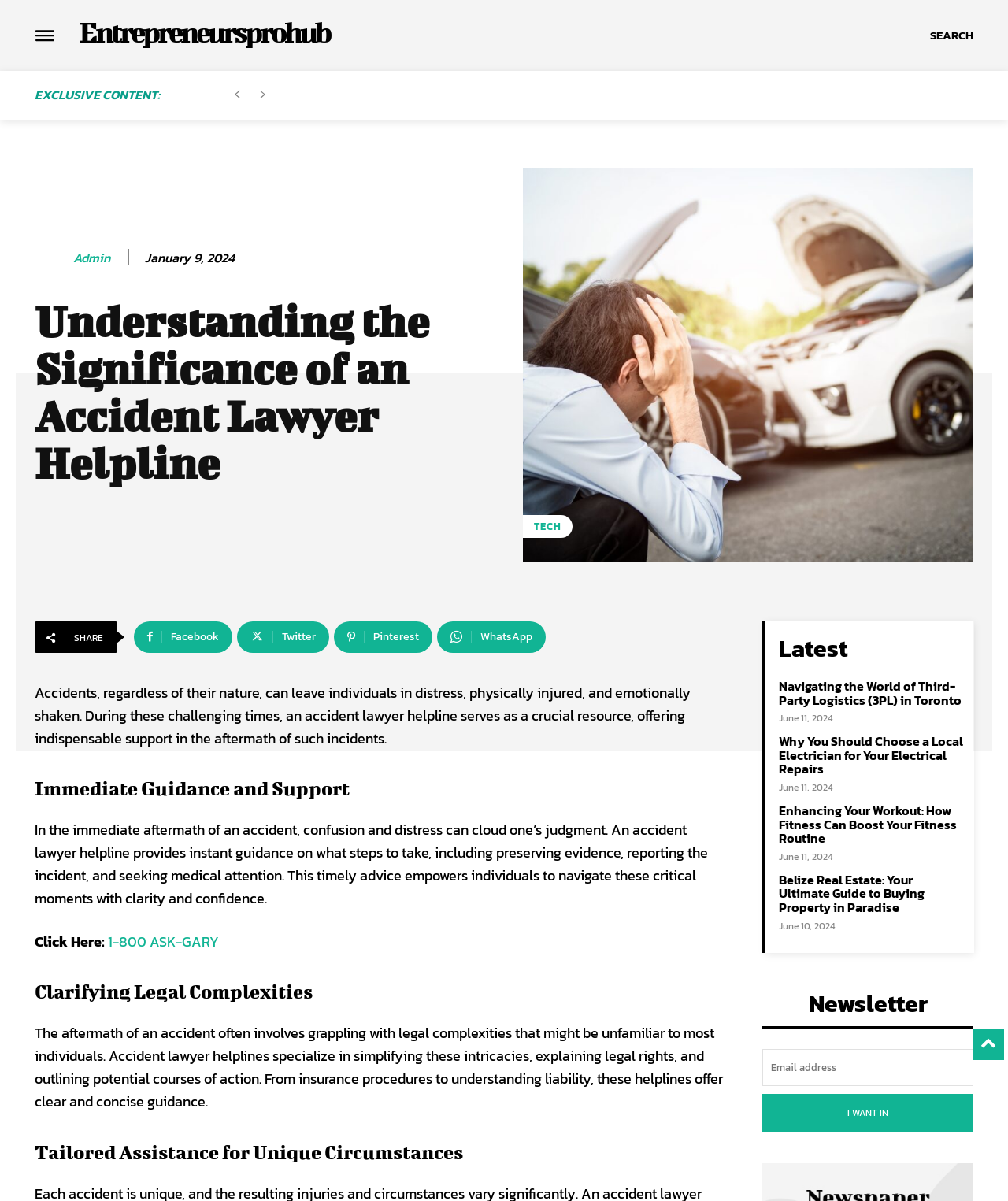Please determine the bounding box coordinates for the element that should be clicked to follow these instructions: "Search for something".

[0.923, 0.0, 0.966, 0.059]